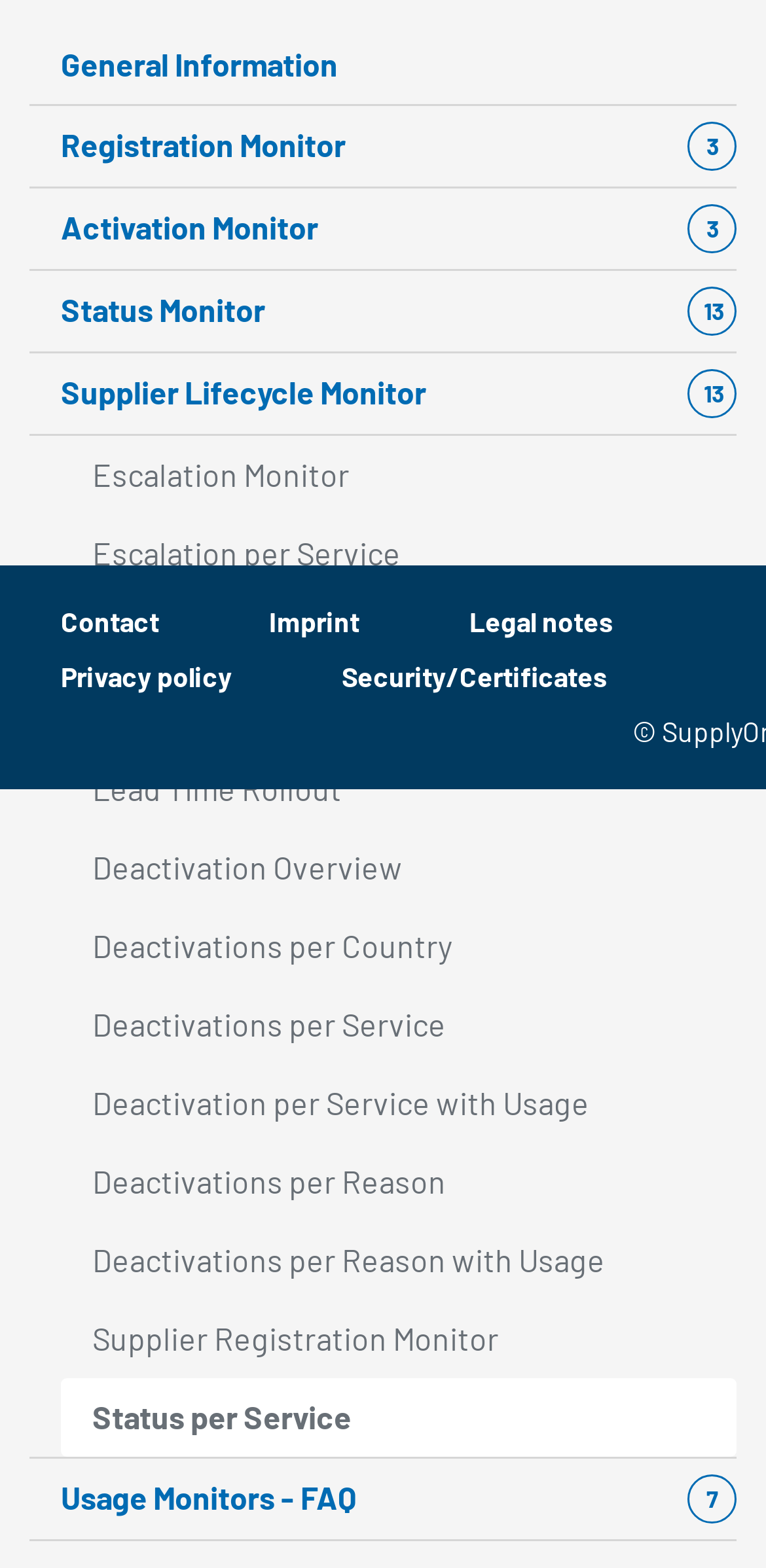Locate the bounding box coordinates for the element described below: "Deactivation Overview". The coordinates must be four float values between 0 and 1, formatted as [left, top, right, bottom].

[0.079, 0.443, 0.962, 0.493]